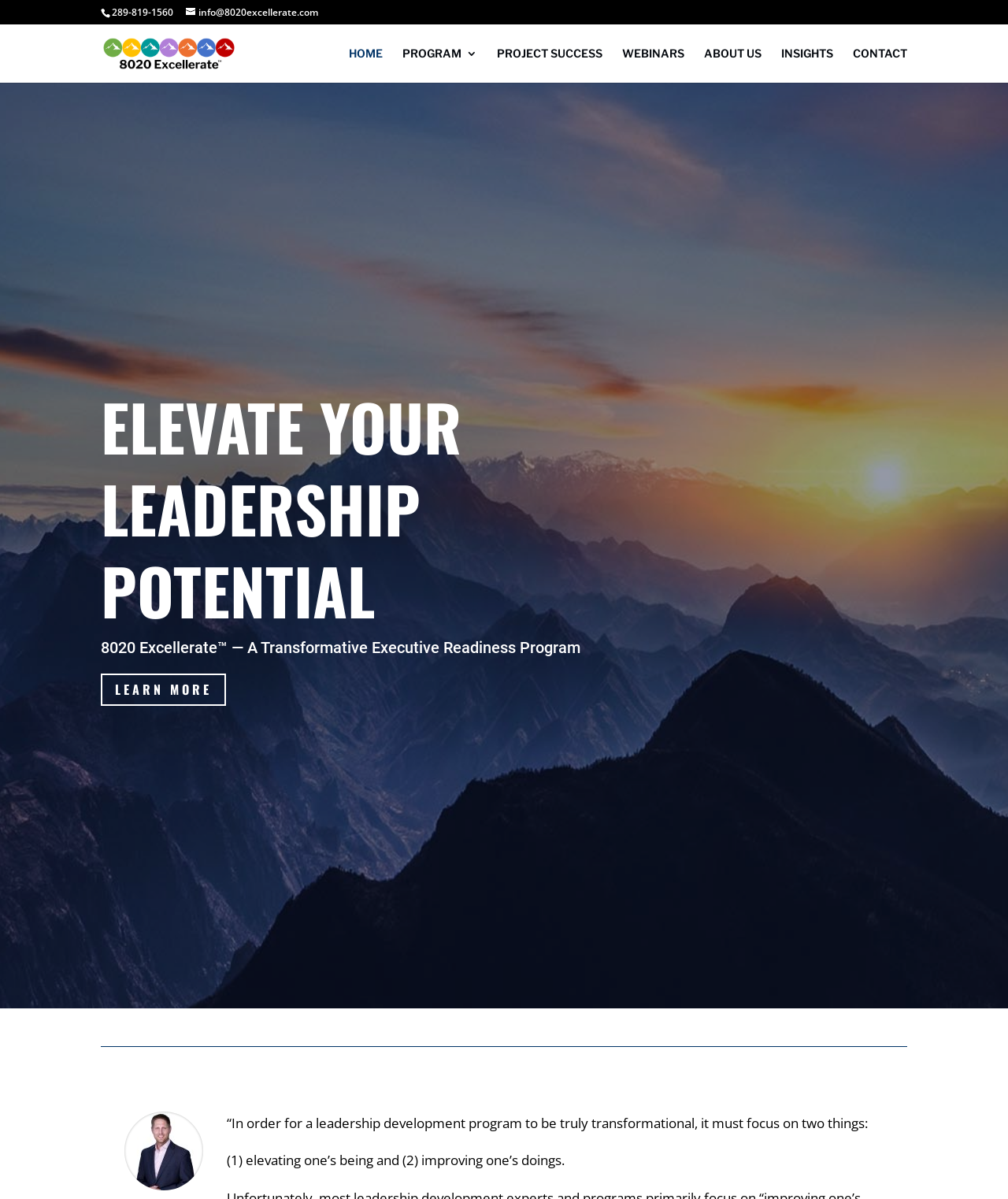Using the provided element description "Kalibrierung + Wartung", determine the bounding box coordinates of the UI element.

None